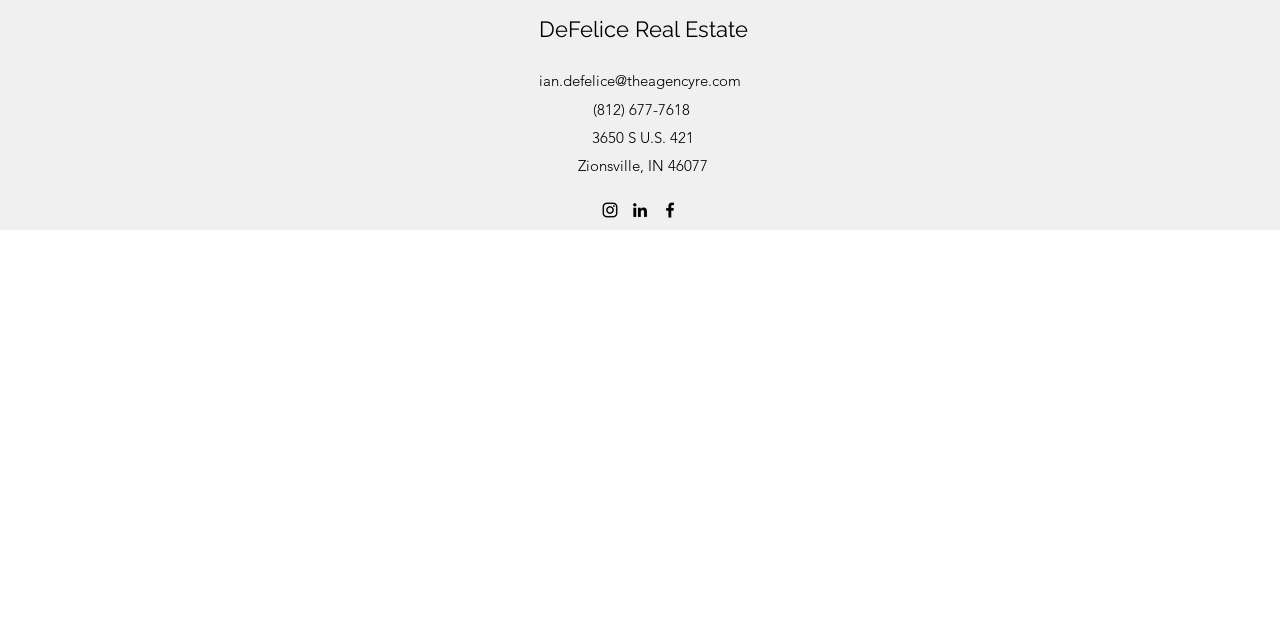For the following element description, predict the bounding box coordinates in the format (top-left x, top-left y, bottom-right x, bottom-right y). All values should be floating point numbers between 0 and 1. Description: ian.defelice@theagencyre.com

[0.421, 0.111, 0.579, 0.141]